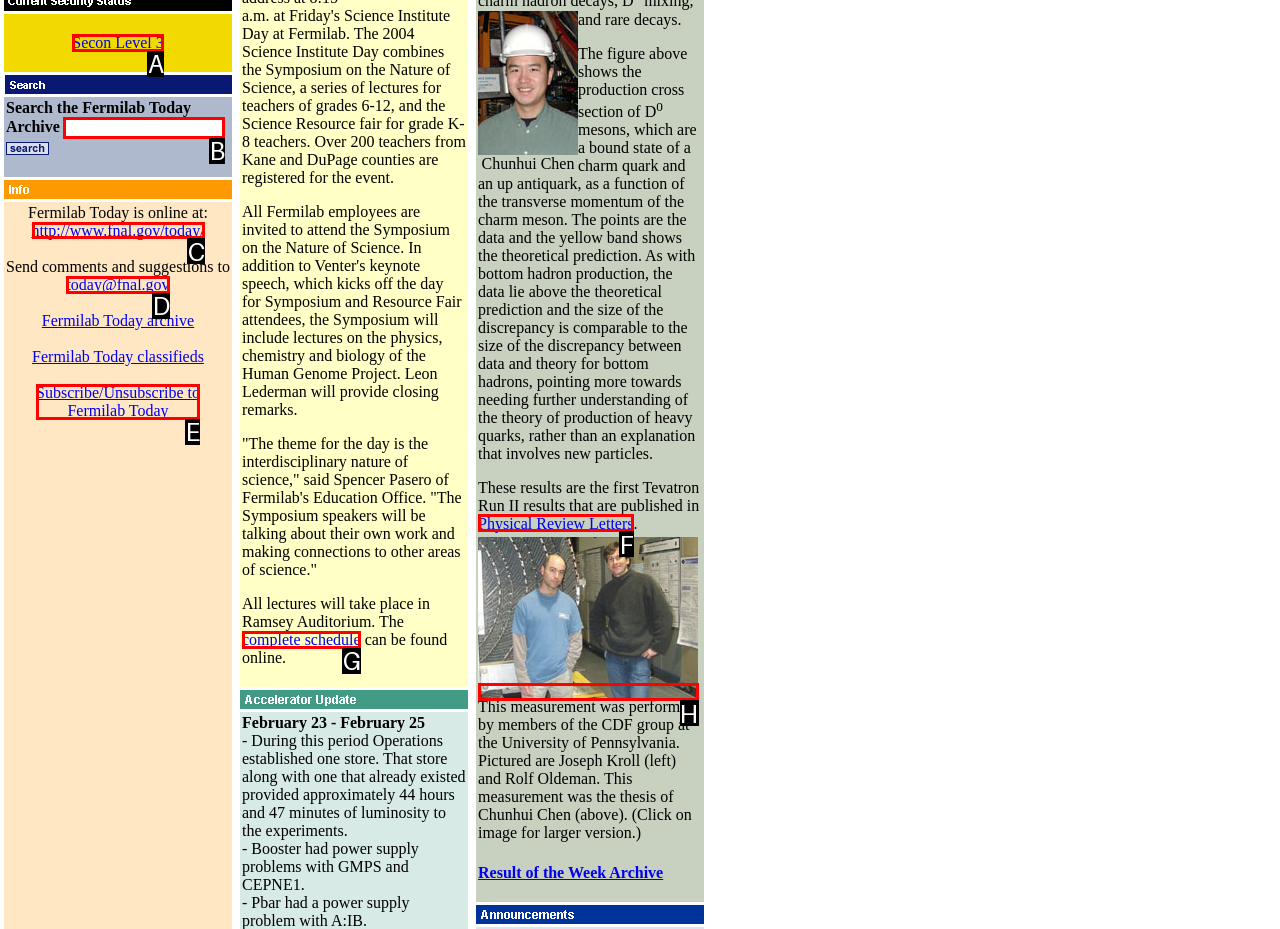Based on the choices marked in the screenshot, which letter represents the correct UI element to perform the task: Visit Fermilab Today website?

C